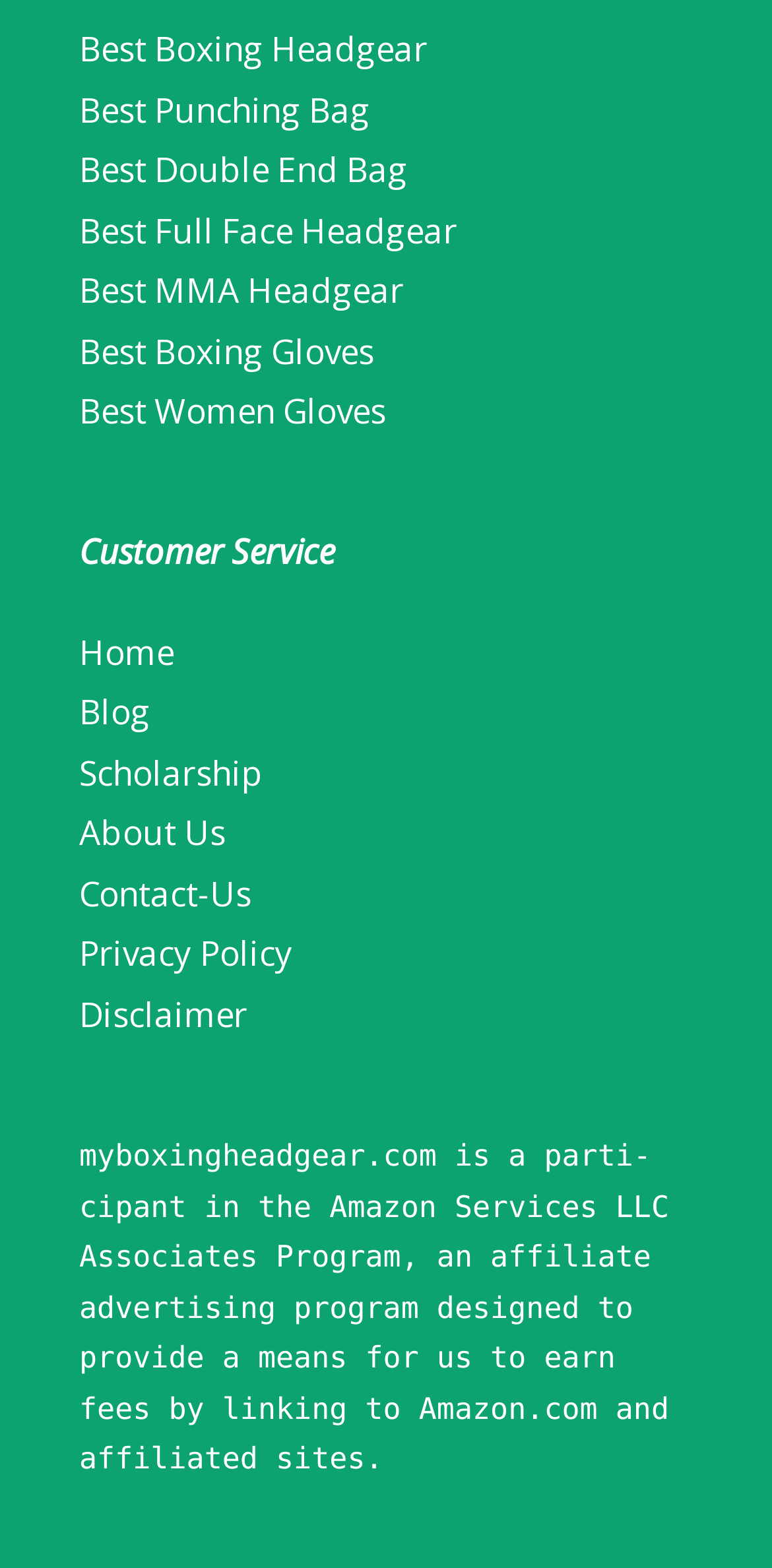What type of program is the website a participant in?
Carefully analyze the image and provide a detailed answer to the question.

According to the static text at the bottom of the webpage, the website is a participant in the Amazon Services LLC Associates Program, which is an affiliate advertising program designed to provide a means for the website to earn fees by linking to Amazon.com and affiliated sites.